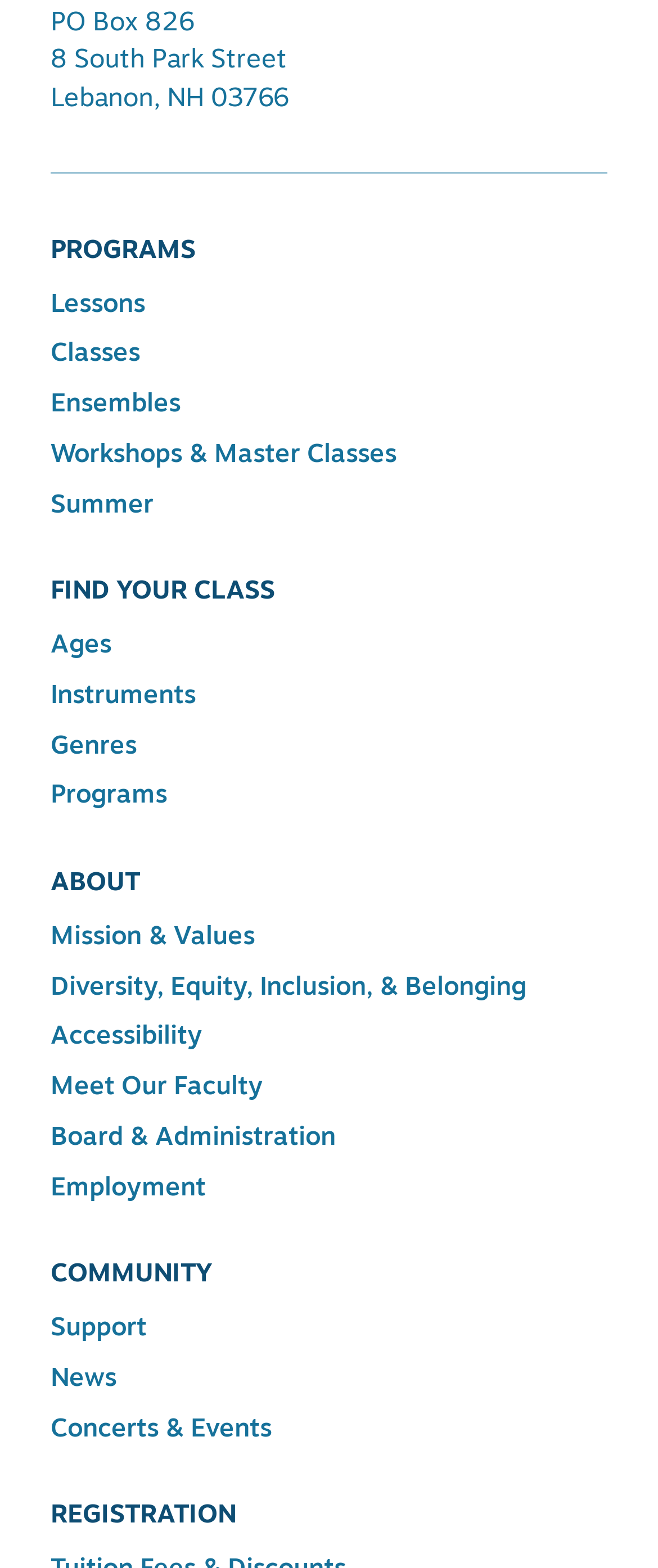Please locate the bounding box coordinates of the region I need to click to follow this instruction: "View Lessons".

[0.077, 0.179, 0.221, 0.211]